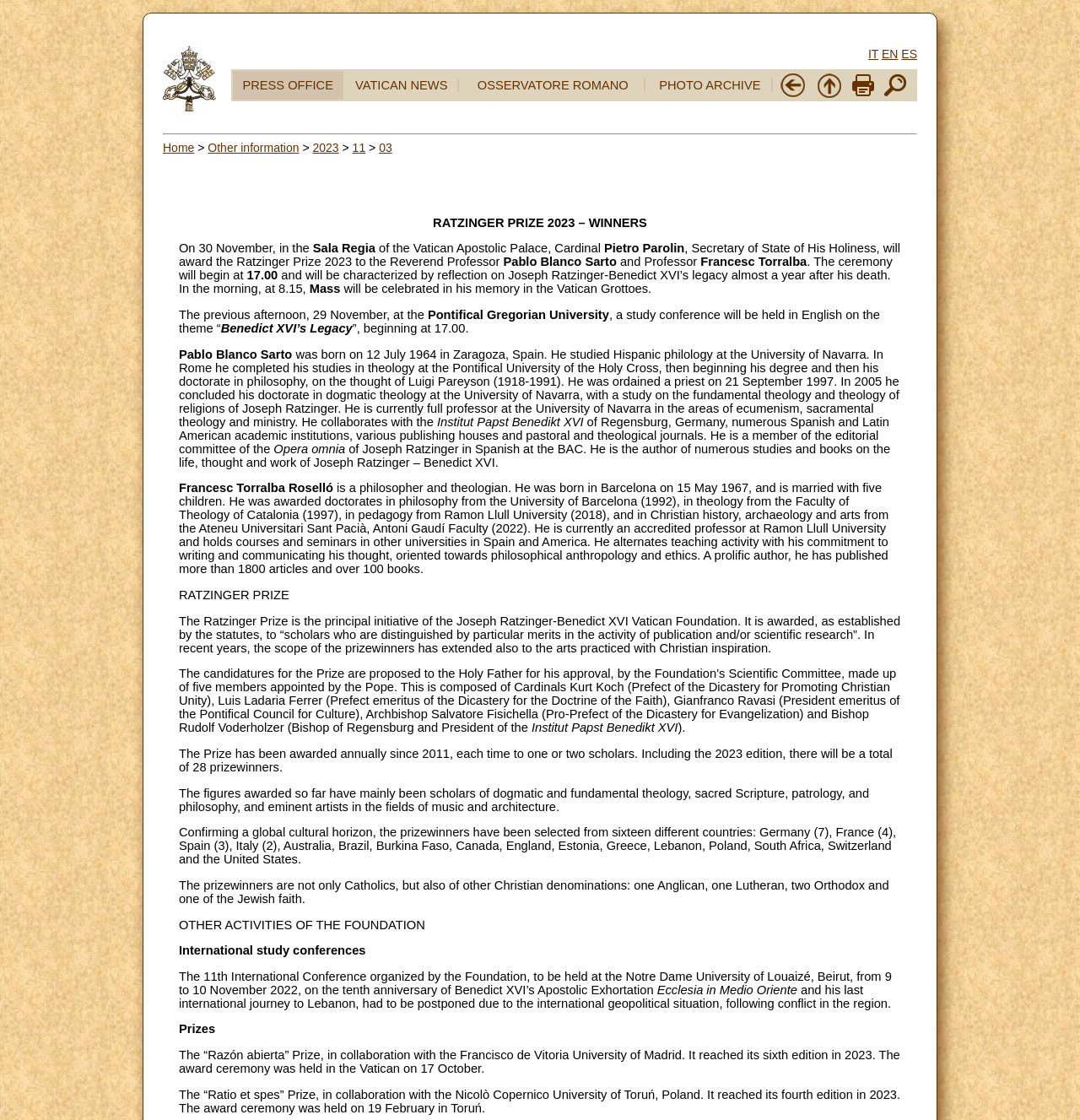Identify the coordinates of the bounding box for the element that must be clicked to accomplish the instruction: "Click the link to Vatican News".

[0.329, 0.07, 0.414, 0.082]